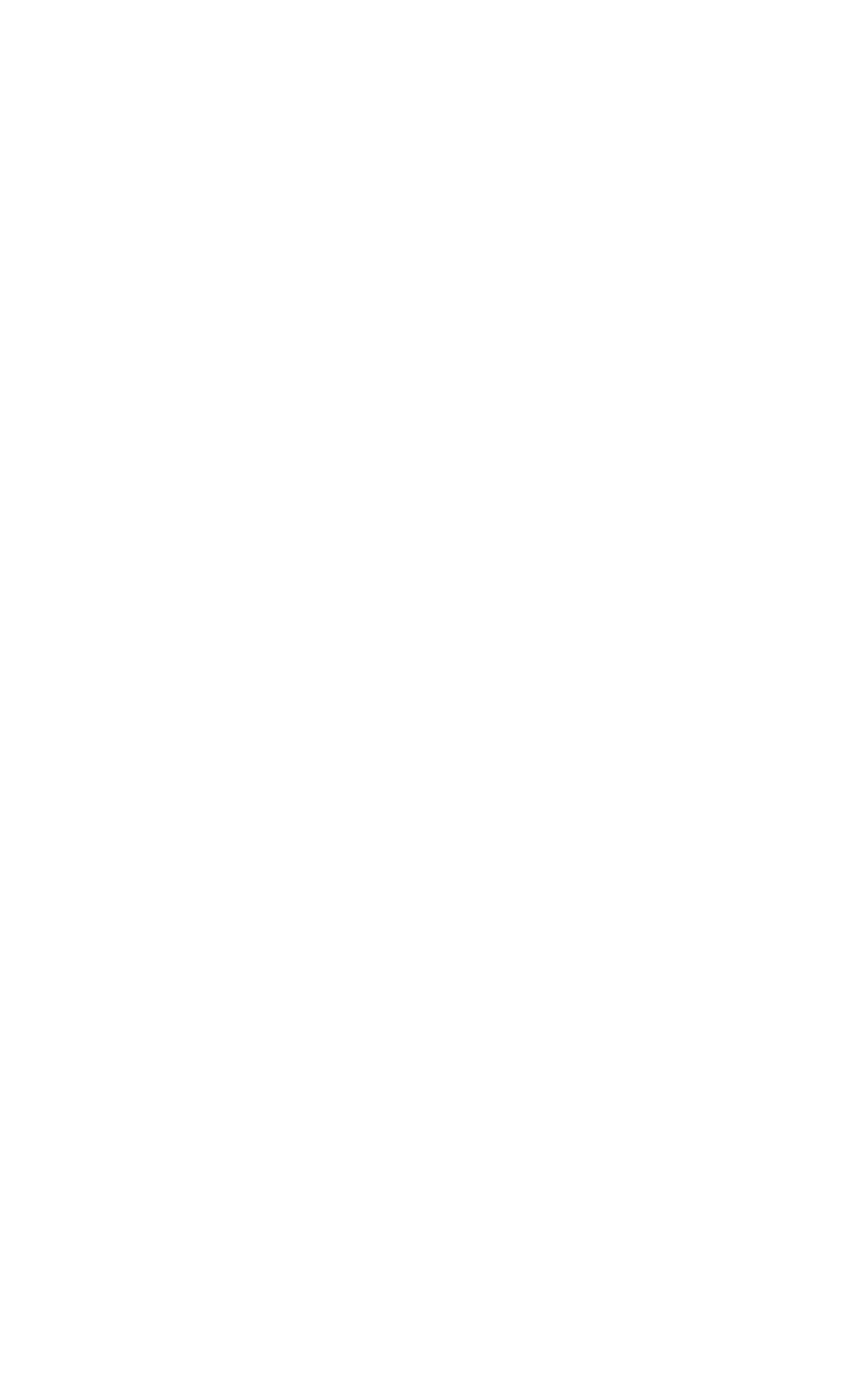Please find the bounding box for the following UI element description. Provide the coordinates in (top-left x, top-left y, bottom-right x, bottom-right y) format, with values between 0 and 1: Mariechan

[0.326, 0.67, 0.513, 0.699]